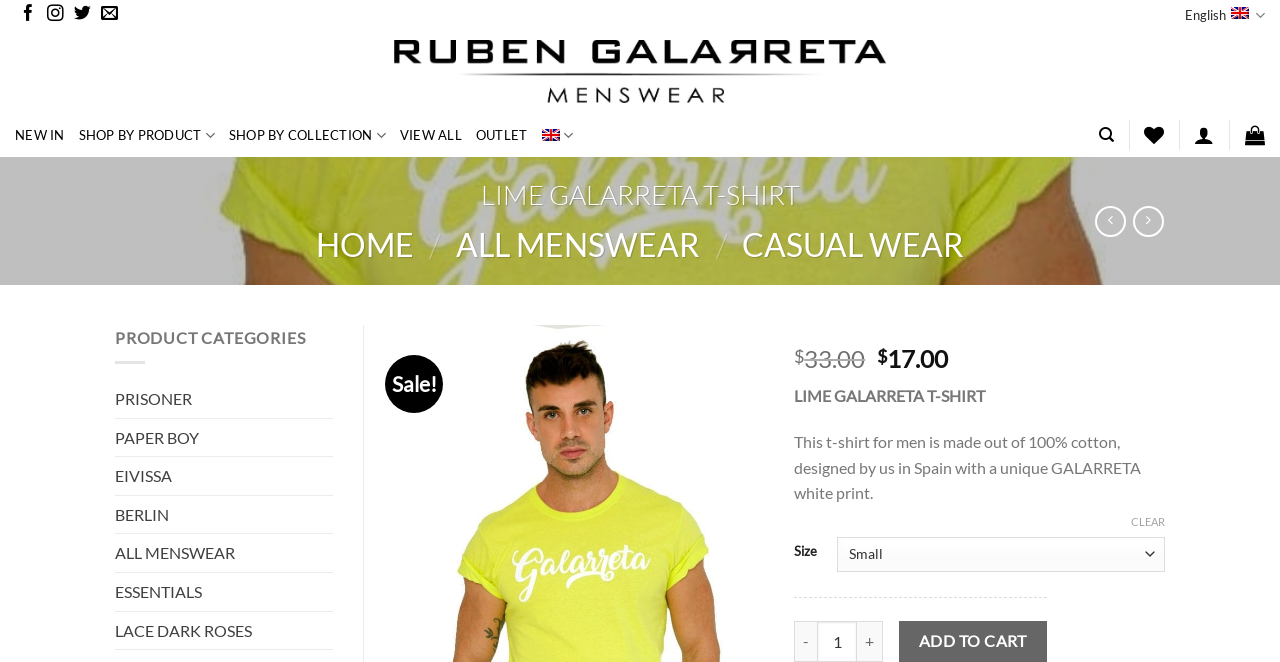Please identify the bounding box coordinates of the region to click in order to complete the given instruction: "Change product size". The coordinates should be four float numbers between 0 and 1, i.e., [left, top, right, bottom].

[0.654, 0.811, 0.91, 0.864]